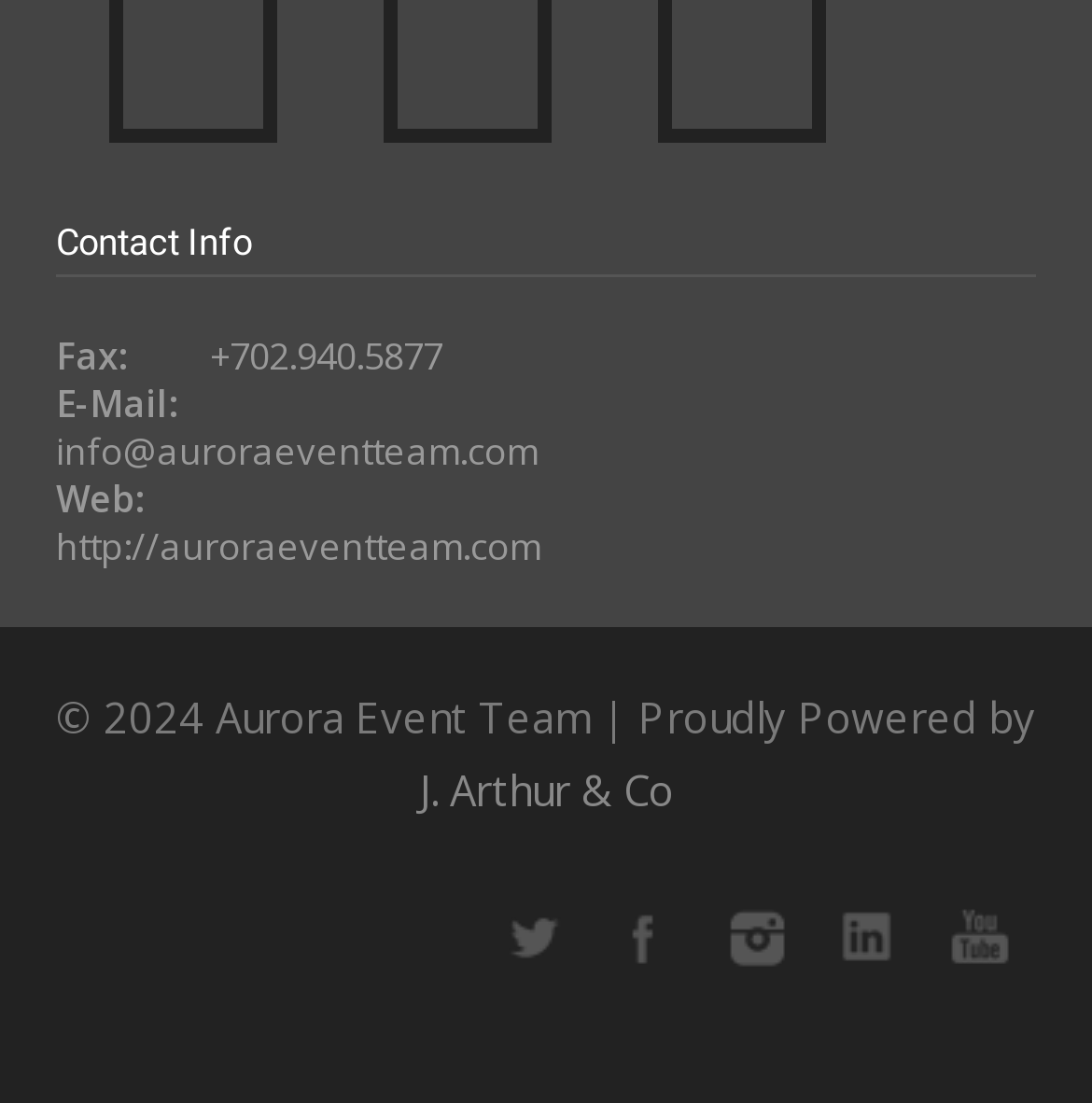Based on the image, provide a detailed response to the question:
What is the email address?

I found the email address by looking at the 'Contact Info' section, where it says 'E-Mail:' followed by a link to 'info@auroraeventteam.com'.